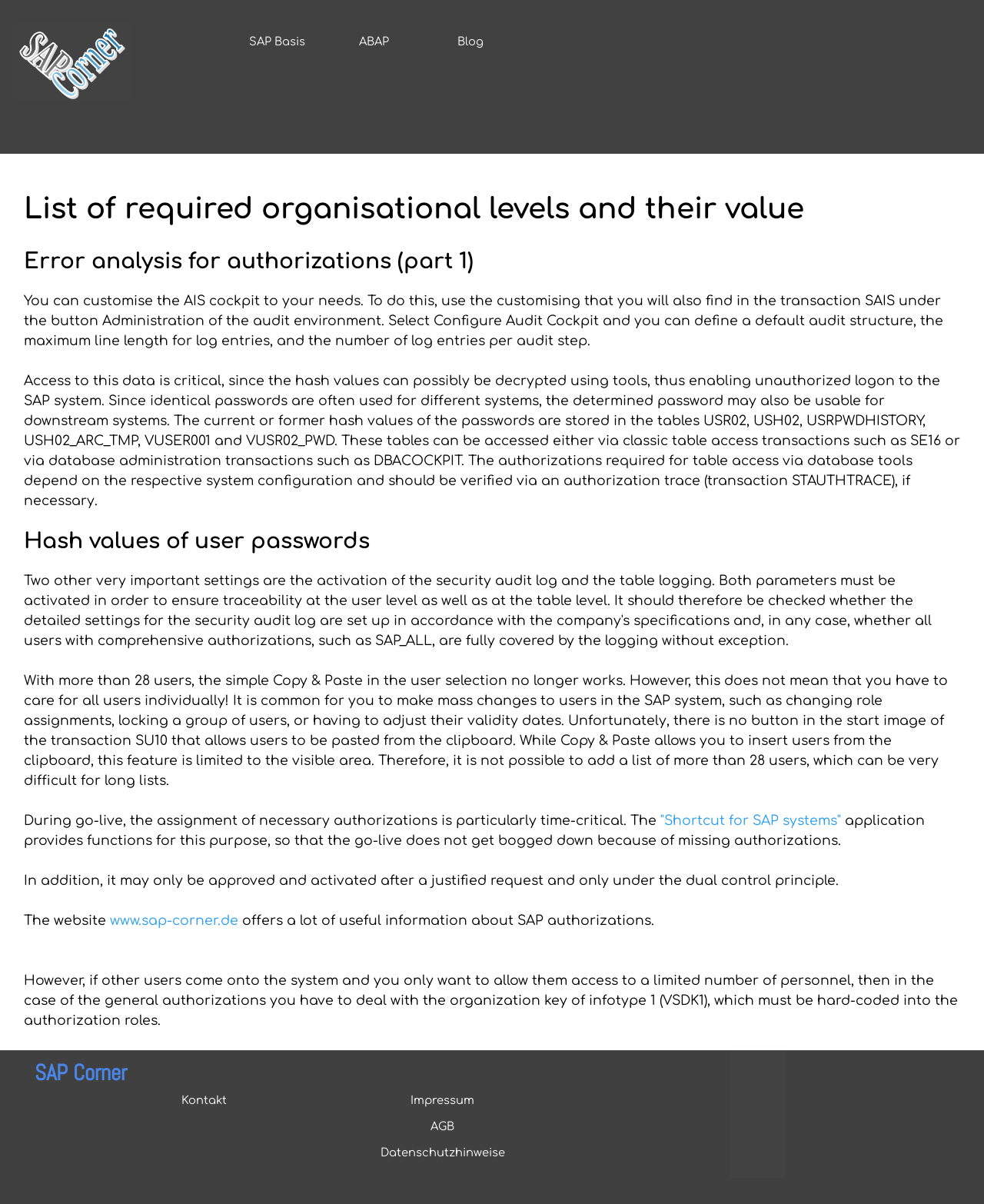Identify the bounding box coordinates of the region that should be clicked to execute the following instruction: "Visit the Blog".

[0.435, 0.025, 0.521, 0.044]